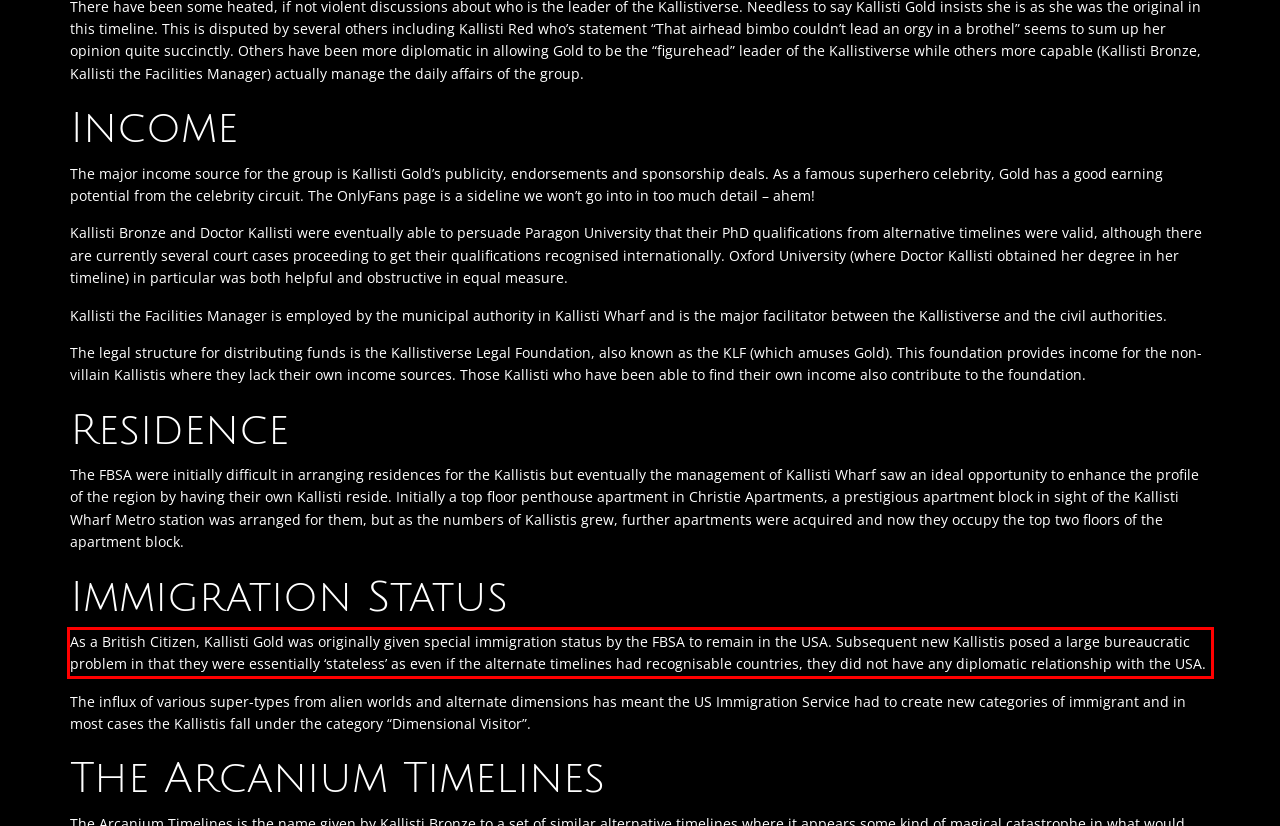Please perform OCR on the text within the red rectangle in the webpage screenshot and return the text content.

As a British Citizen, Kallisti Gold was originally given special immigration status by the FBSA to remain in the USA. Subsequent new Kallistis posed a large bureaucratic problem in that they were essentially ‘stateless’ as even if the alternate timelines had recognisable countries, they did not have any diplomatic relationship with the USA.